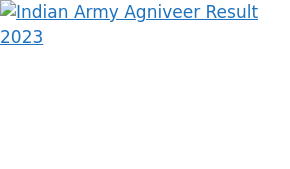What format can the comprehensive result be downloaded in?
Using the details shown in the screenshot, provide a comprehensive answer to the question.

According to the caption, candidates can download the comprehensive result in PDF format from the official Indian Army website.